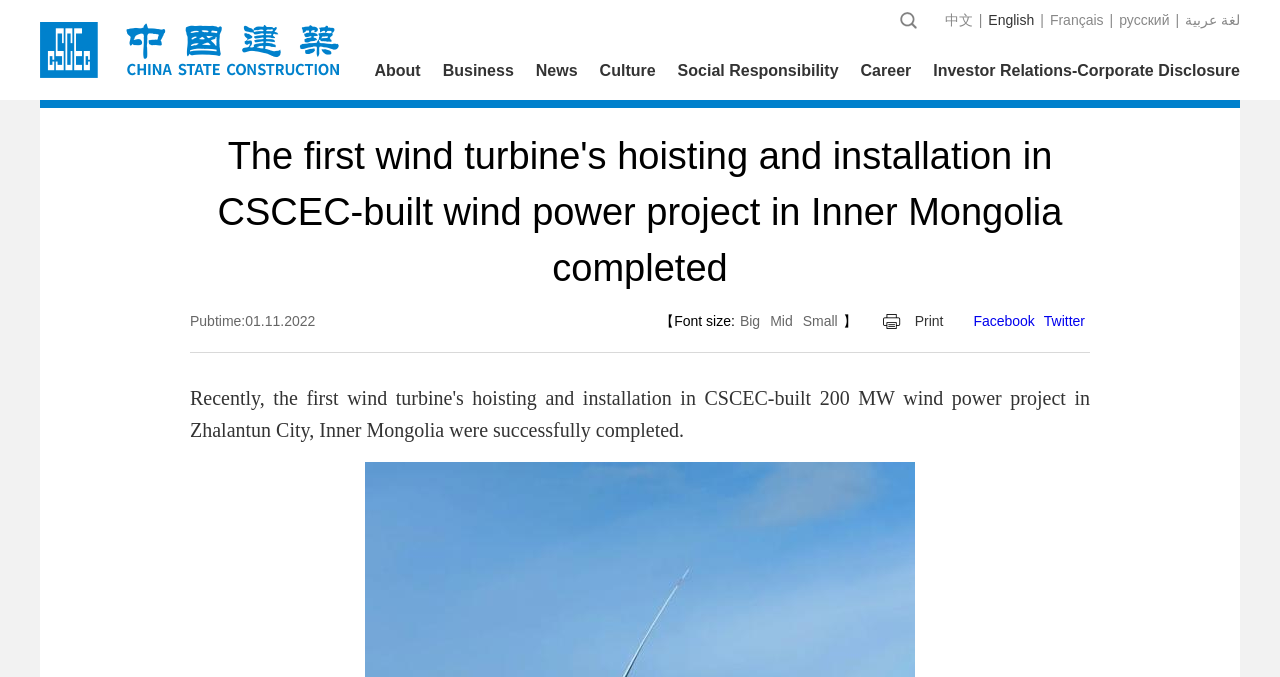Determine the coordinates of the bounding box that should be clicked to complete the instruction: "go back to the previous page". The coordinates should be represented by four float numbers between 0 and 1: [left, top, right, bottom].

None